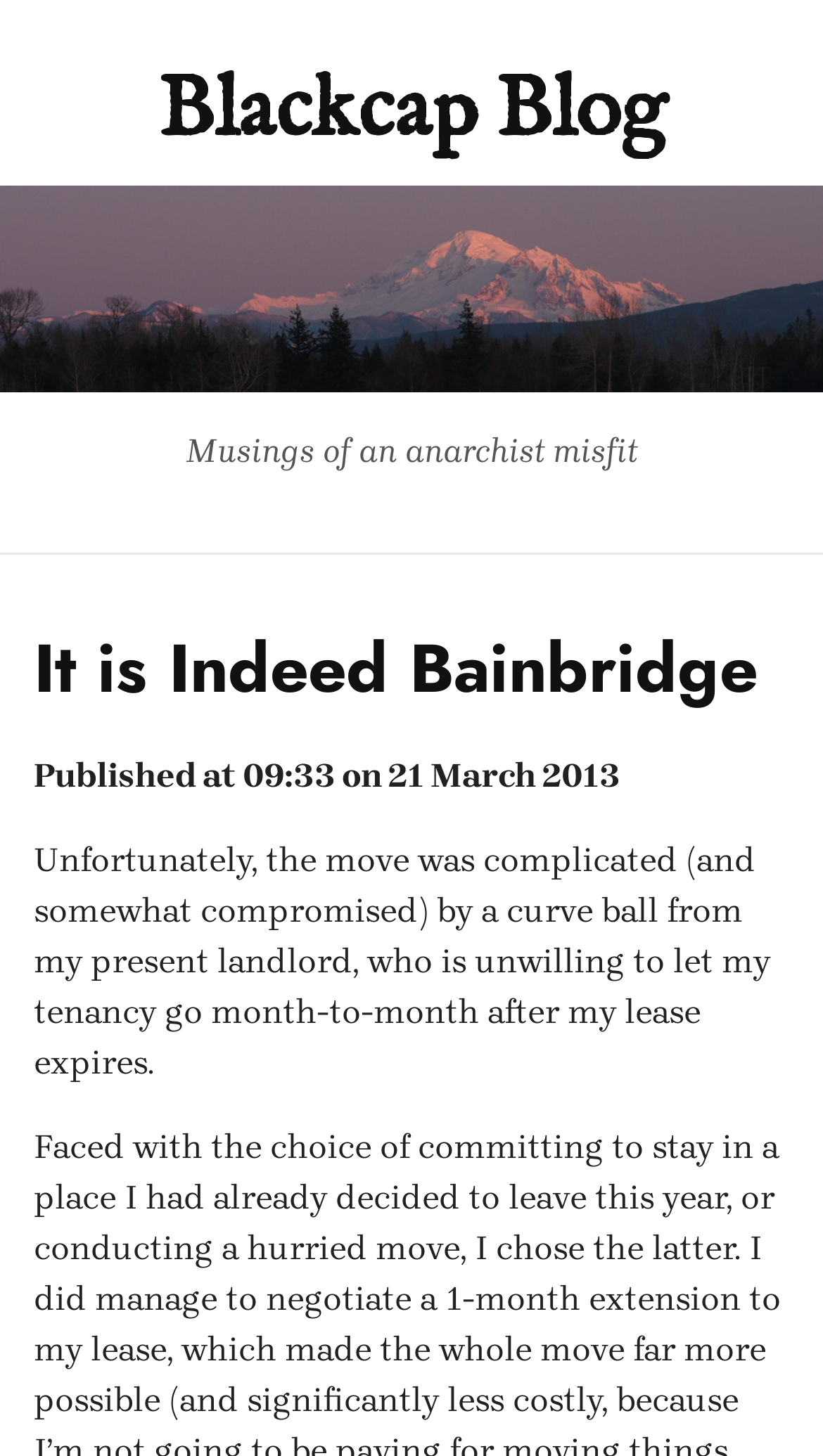Provide a brief response to the question below using a single word or phrase: 
What is the date of the blog post?

21 March 2013